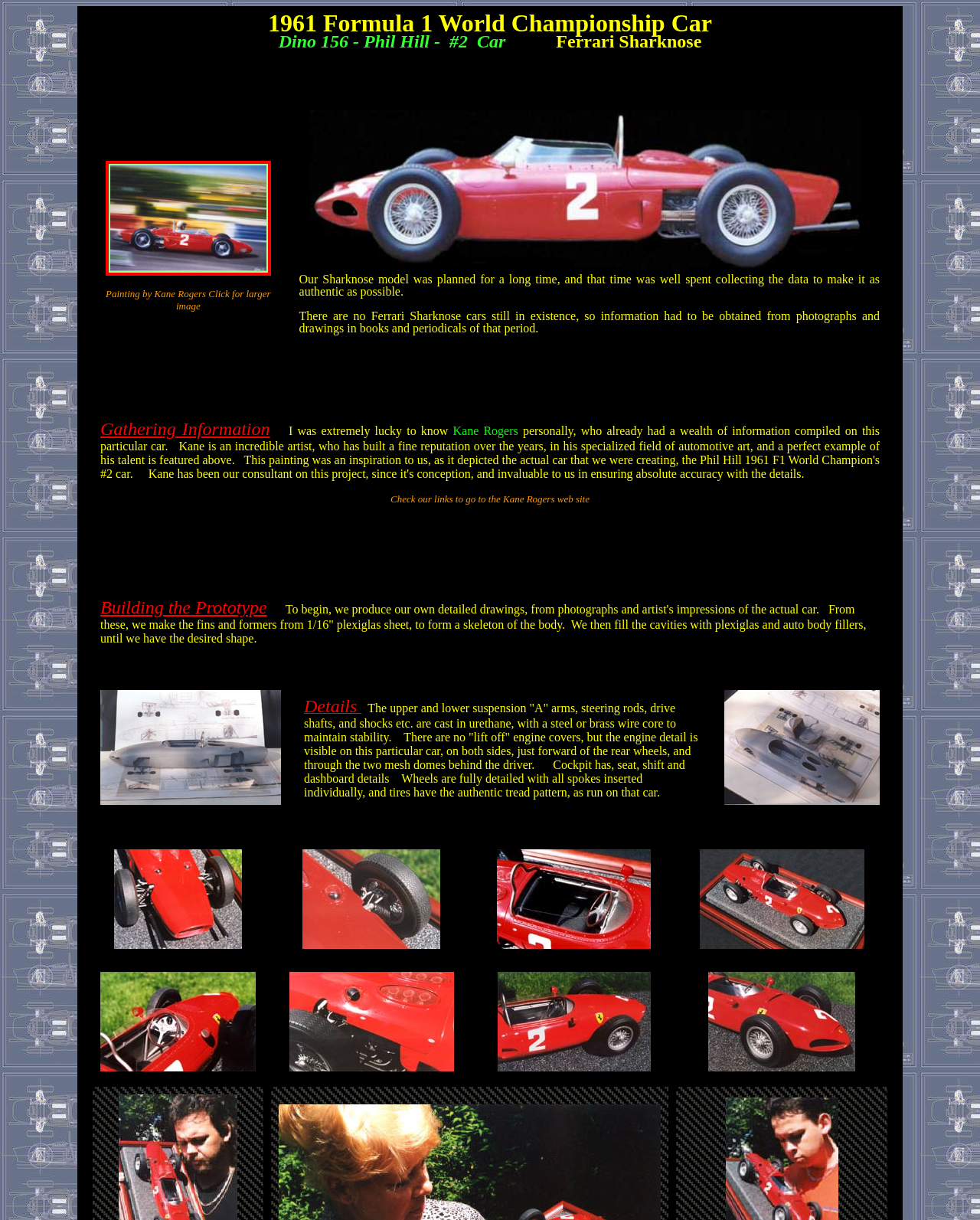Use the details in the image to answer the question thoroughly: 
What is the tread pattern of the tires on this car model?

The webpage mentions that 'wheels are fully detailed with all spokes inserted individually, and tires have the authentic tread pattern, as run on that car', indicating that the tread pattern of the tires is authentic.